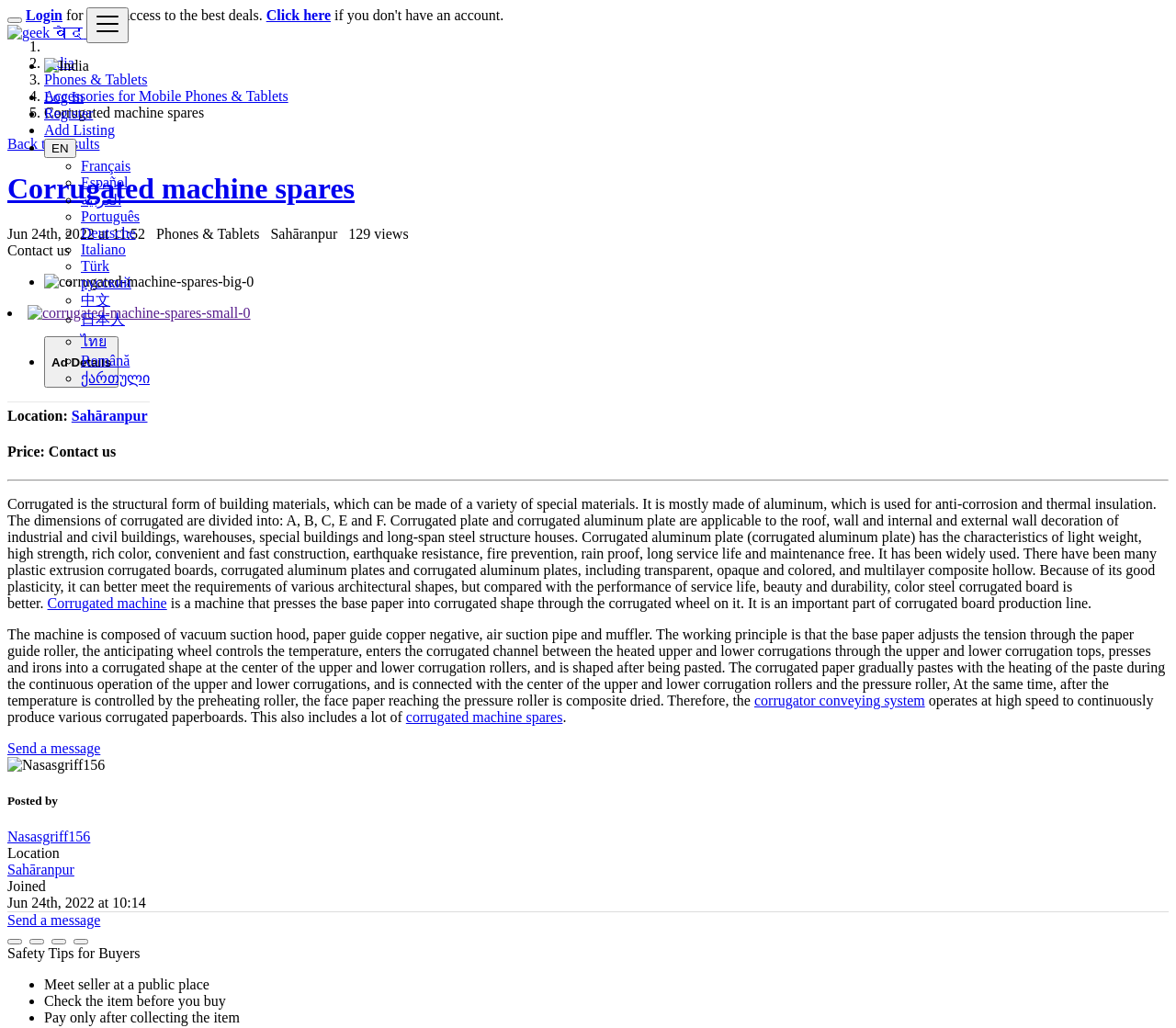Observe the image and answer the following question in detail: What is the product name?

I found the product name by looking at the heading of the product details section, which mentions the name as 'Corrugated machine spares'.